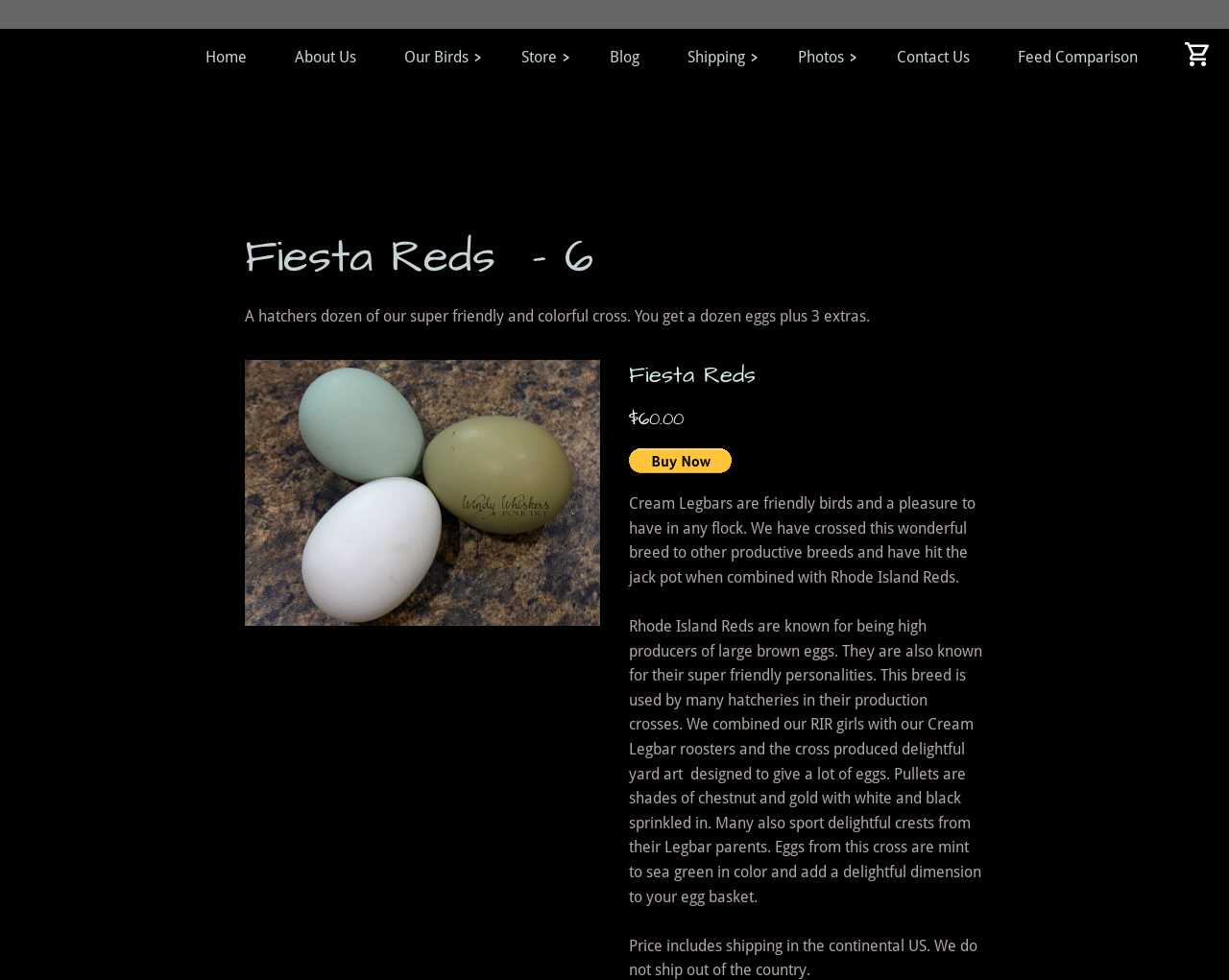Provide the bounding box for the UI element matching this description: "Contact Us".

[0.71, 0.029, 0.809, 0.088]